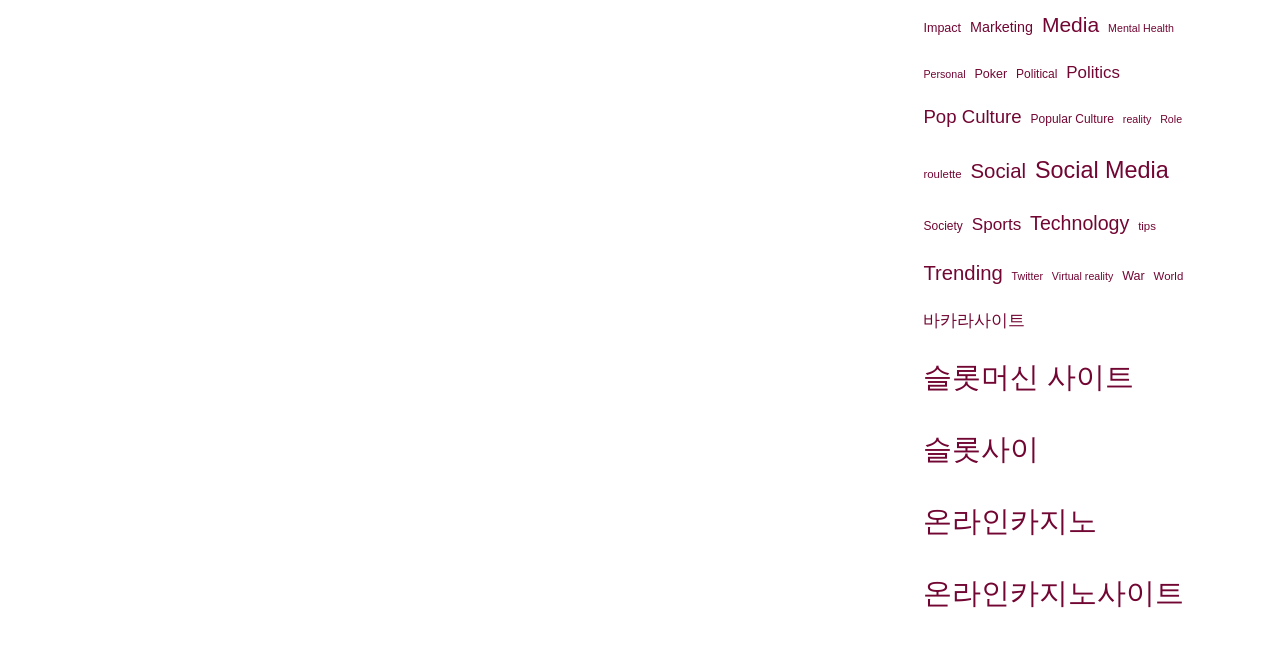What is the vertical position of the 'Impact' link?
Using the image as a reference, answer the question in detail.

I compared the y1 and y2 coordinates of the 'Impact' link with other links and found that it has one of the smallest y1 and y2 values, which means it is located at the top of the webpage.